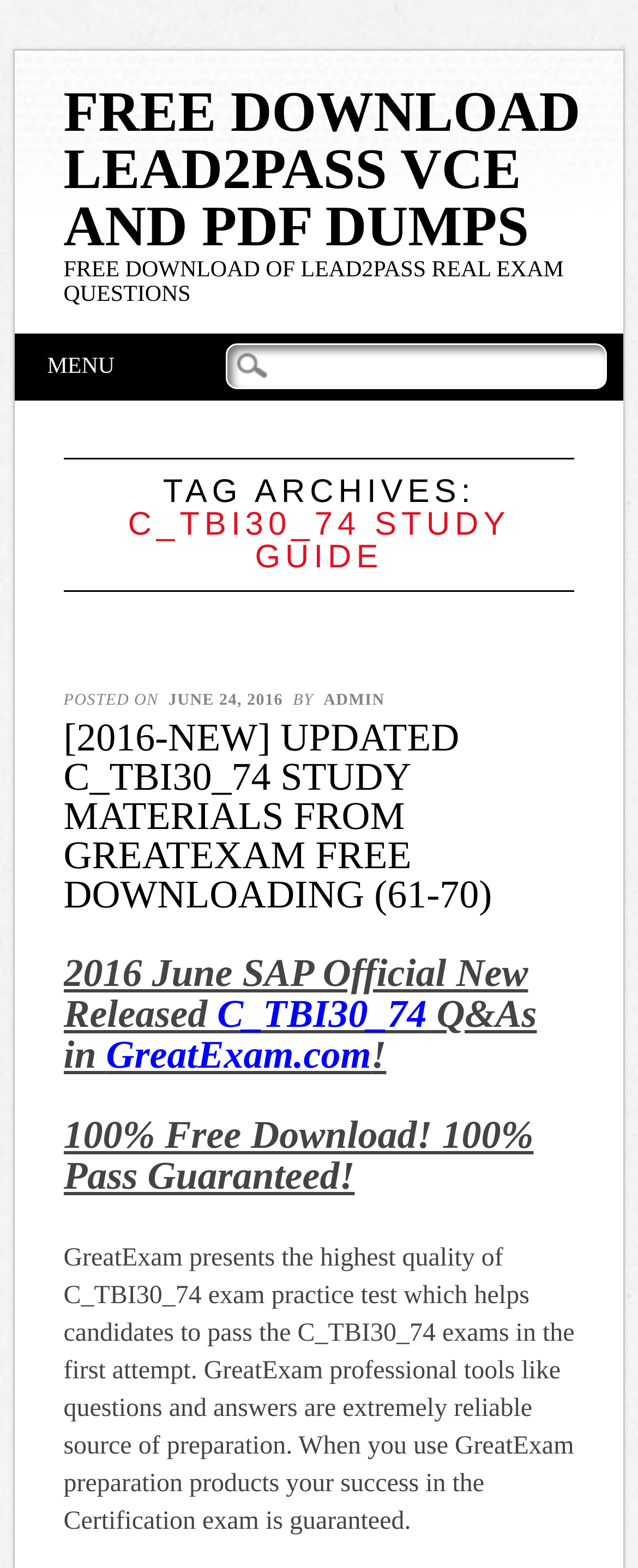What is the guarantee of the study materials?
Based on the visual details in the image, please answer the question thoroughly.

The guarantee of the study materials can be found in the text '100% Free Download! 100% Pass Guaranteed!' which is located at the bottom of the webpage.